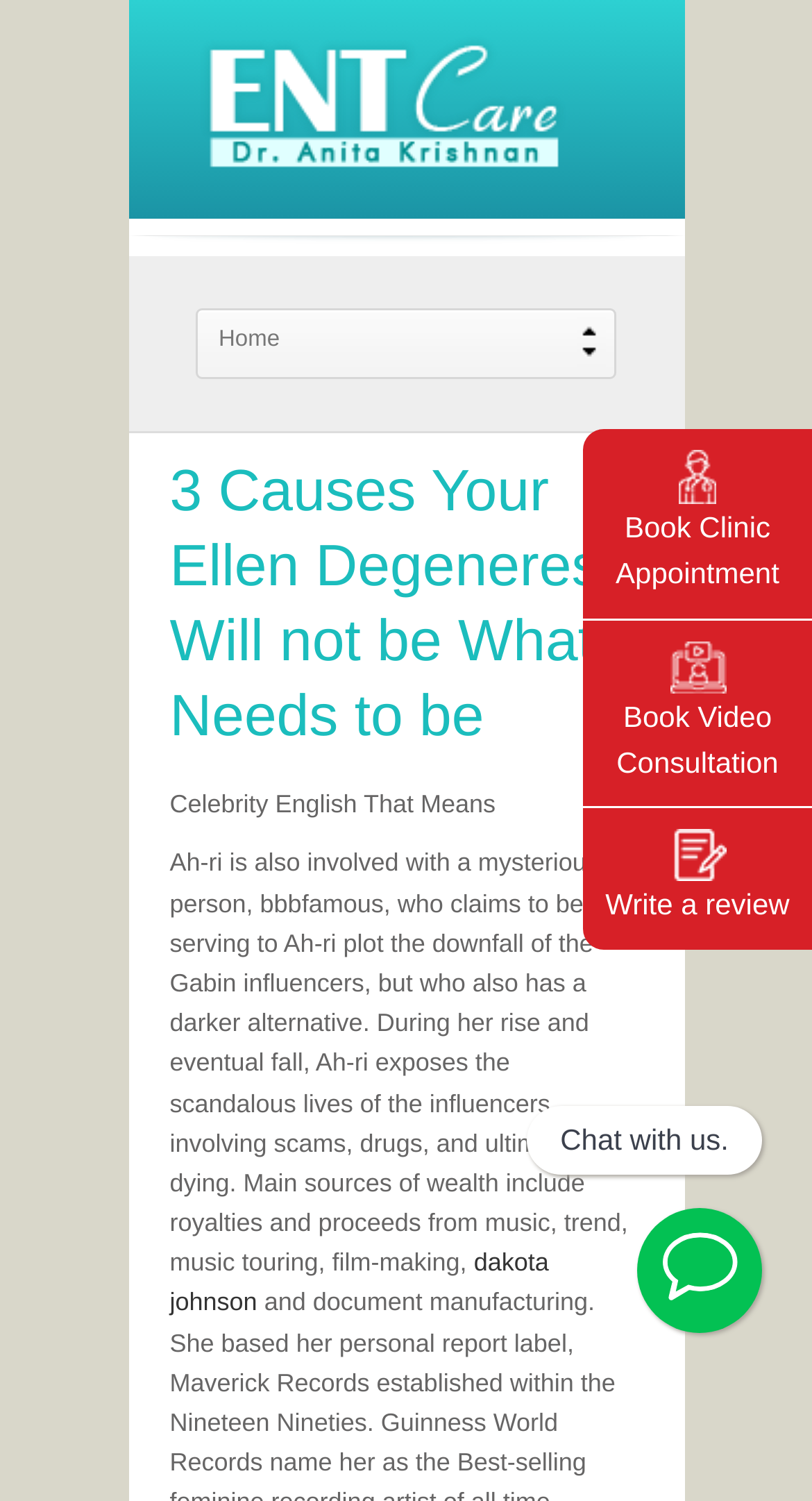Identify the bounding box for the UI element specified in this description: "alt="logo"". The coordinates must be four float numbers between 0 and 1, formatted as [left, top, right, bottom].

[0.158, 0.0, 0.919, 0.146]